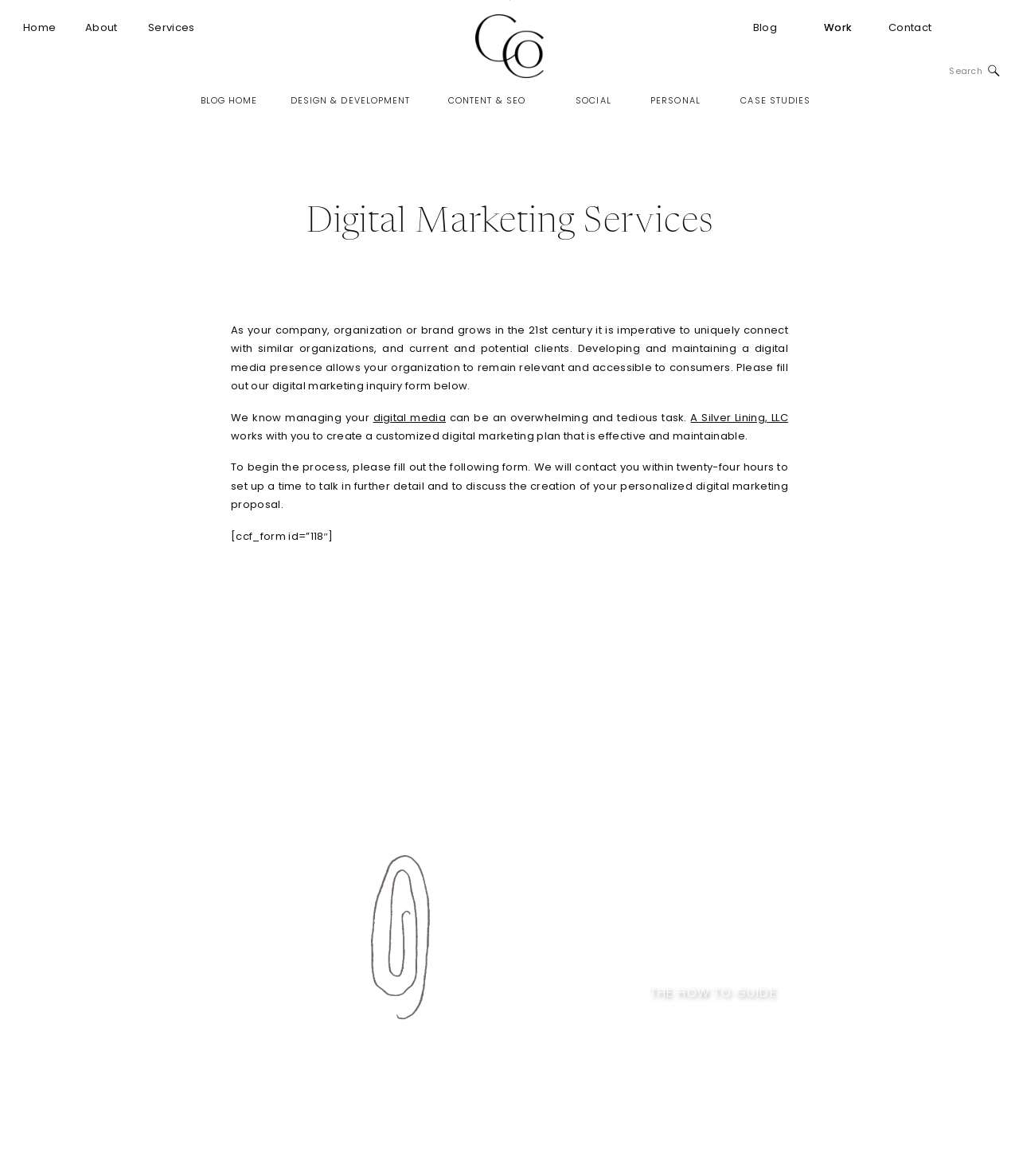Please provide a brief answer to the following inquiry using a single word or phrase:
What is the topic of the guide mentioned at the bottom?

THE HOW TO GUIDE